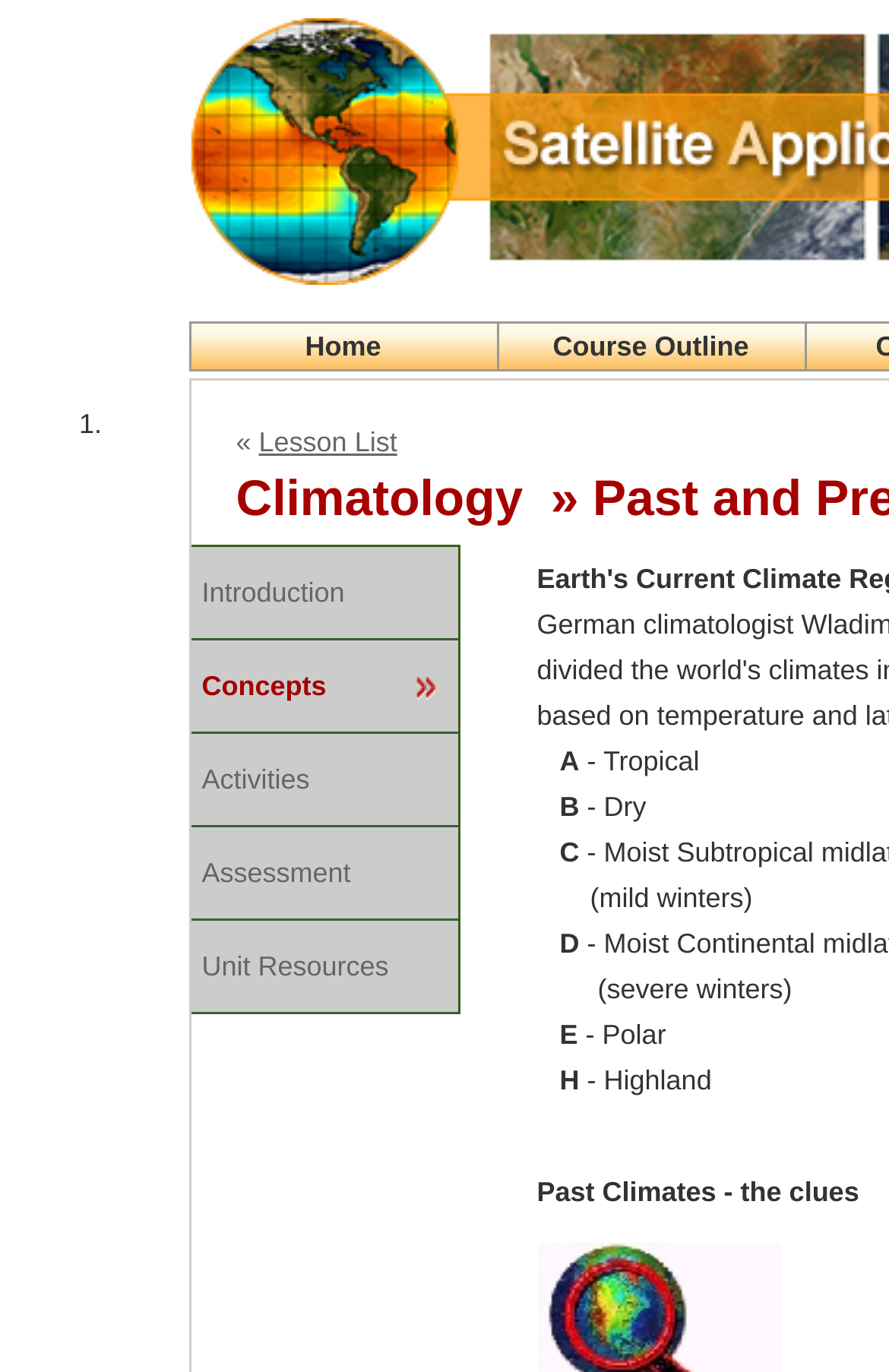Determine the bounding box coordinates of the region that needs to be clicked to achieve the task: "view course outline".

[0.558, 0.234, 0.904, 0.271]